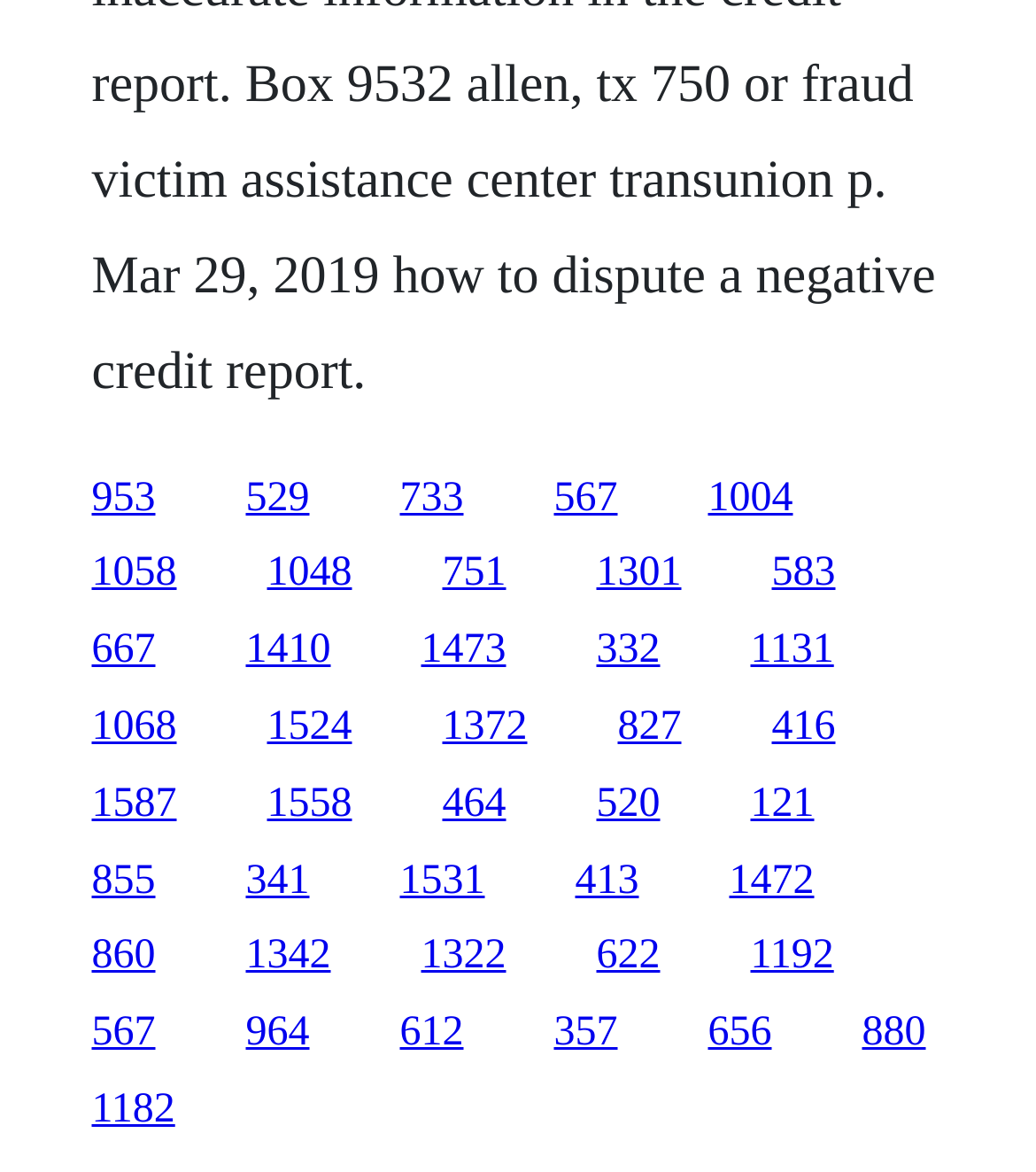Please identify the bounding box coordinates of the clickable region that I should interact with to perform the following instruction: "access the second link from the top". The coordinates should be expressed as four float numbers between 0 and 1, i.e., [left, top, right, bottom].

[0.237, 0.405, 0.299, 0.444]